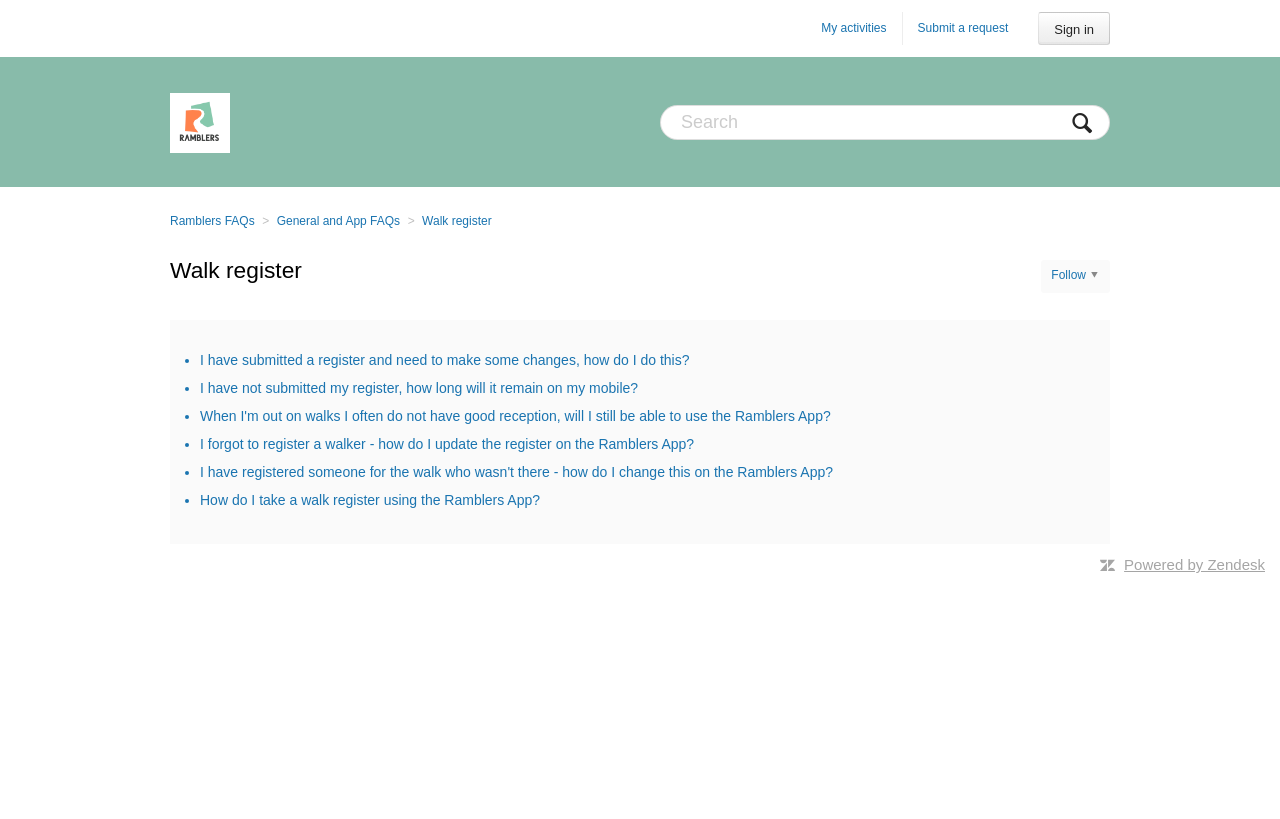Give a complete and precise description of the webpage's appearance.

The webpage is a FAQ page for Ramblers, specifically focused on the Walk Register feature. At the top right corner, there are three buttons: "Sign in", "Submit a request", and "My activities". Next to these buttons, there is a search bar with a searchbox labeled "Search". On the top left corner, there is a logo image with a link labeled "Logo".

Below the top section, there is a main content area that takes up most of the page. The main content is divided into two sections. The first section is a list of links, including "Ramblers FAQs", "General and App FAQs", and "Walk register". These links are arranged horizontally and are located near the top of the main content area.

The second section is a list of FAQs related to the Walk Register feature. Each FAQ is represented by a bullet point (•) followed by a link with a question. There are six FAQs in total, covering topics such as making changes to a submitted register, the duration of an unsubmitted register on a mobile device, using the Ramblers App with poor reception, updating the register, correcting errors, and taking a walk register using the app.

At the bottom of the page, there is an image and a link labeled "Powered by Zendesk".